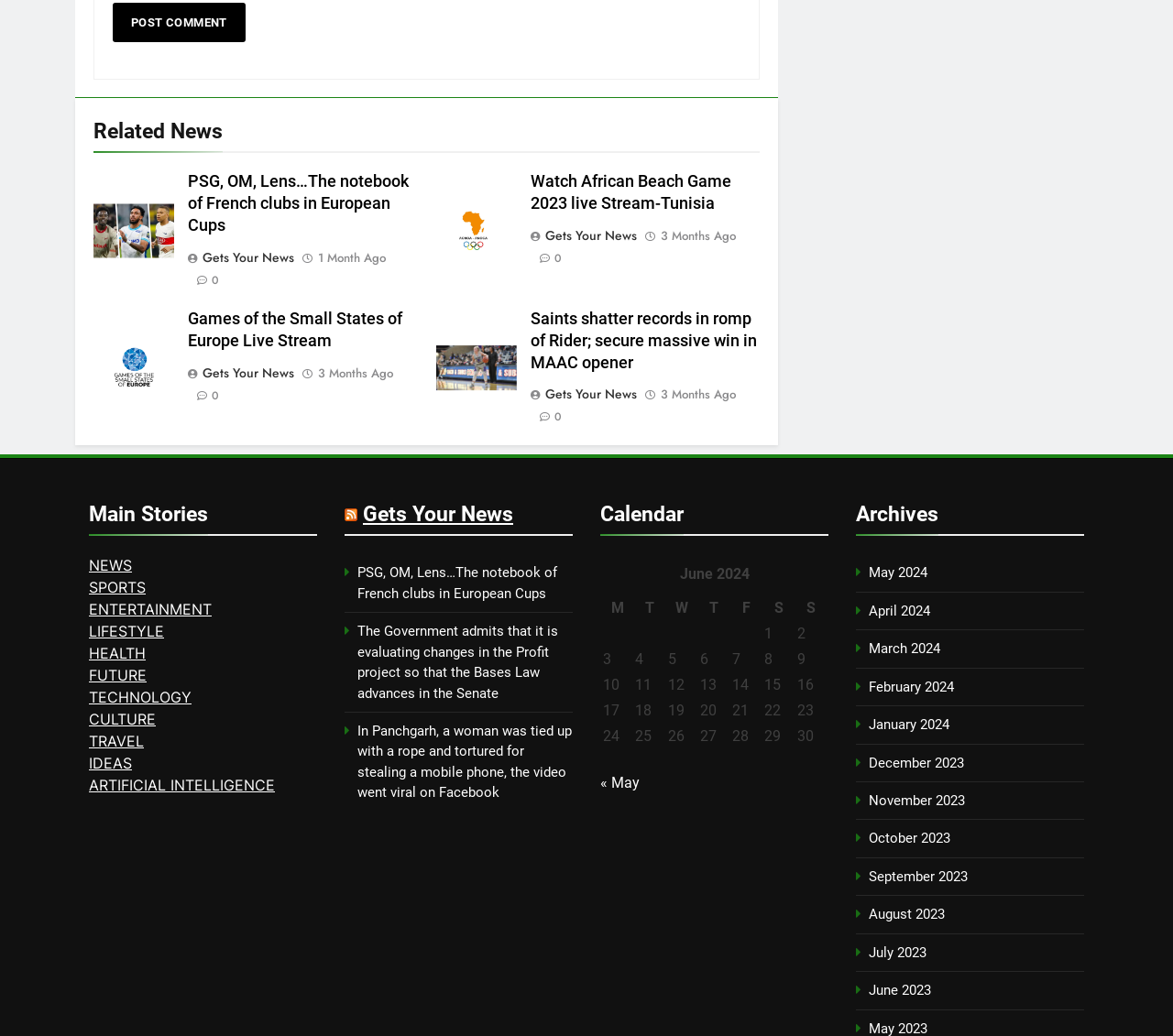How many articles are displayed on the webpage?
Based on the image, provide a one-word or brief-phrase response.

4